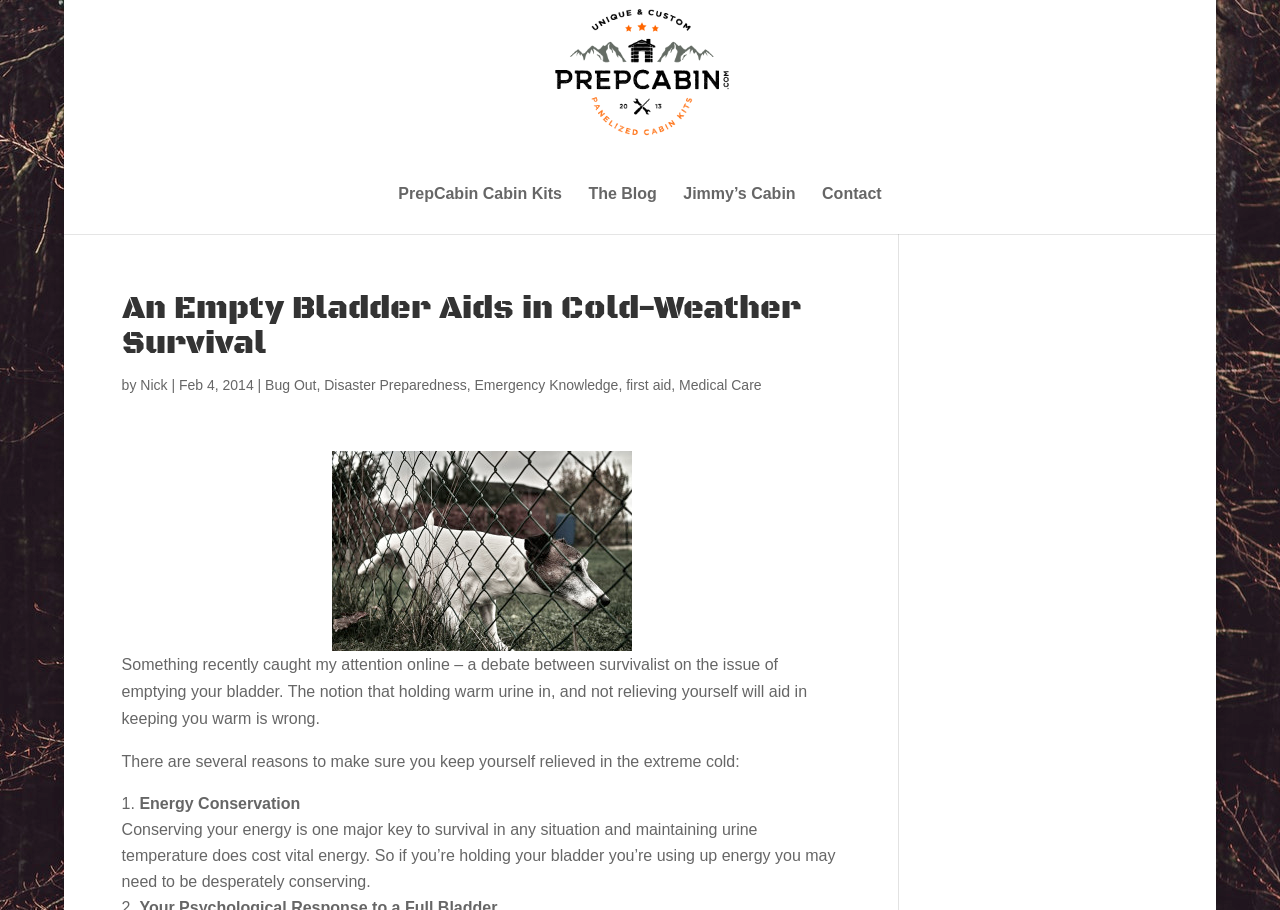Identify the main title of the webpage and generate its text content.

An Empty Bladder Aids in Cold-Weather Survival